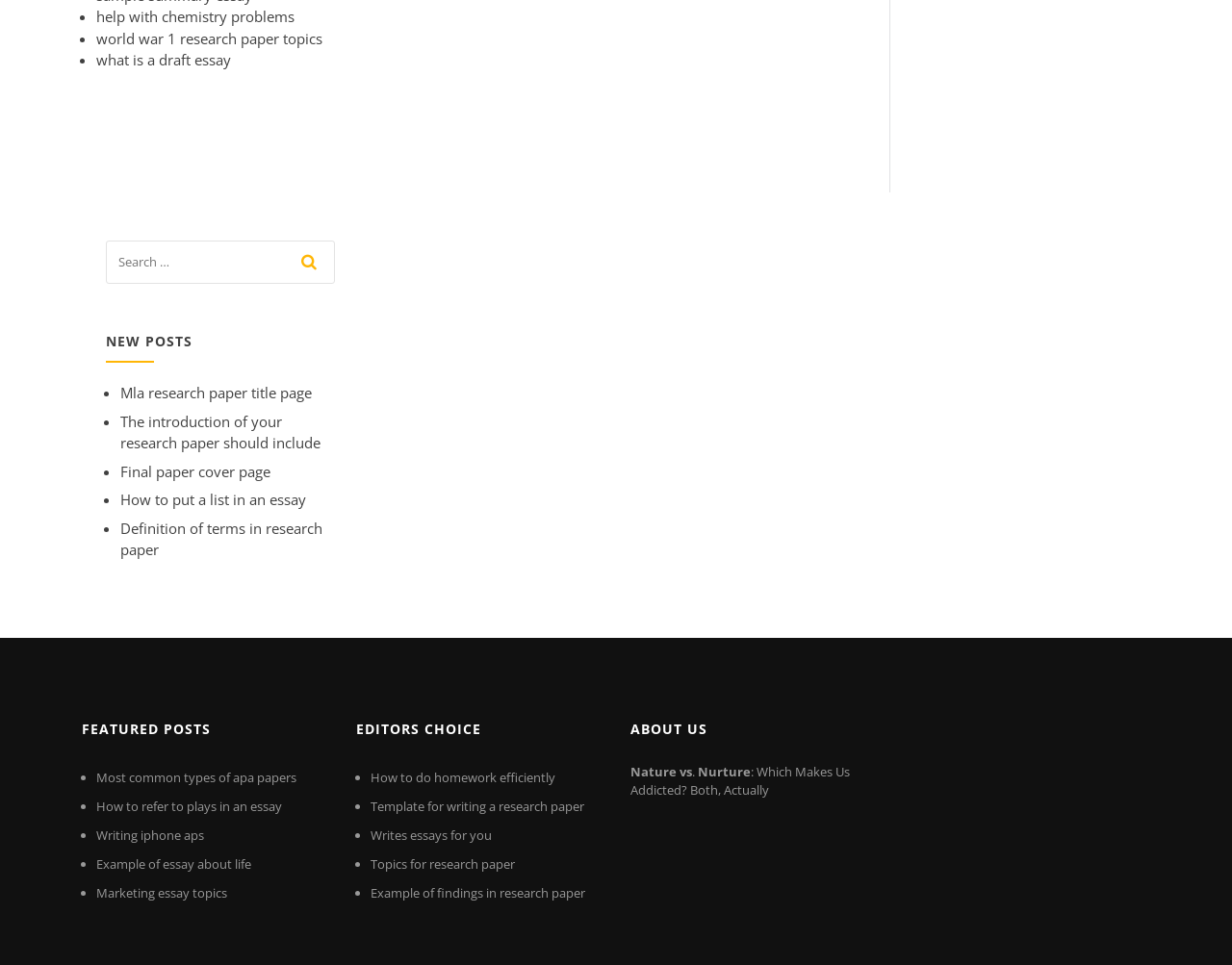Locate the coordinates of the bounding box for the clickable region that fulfills this instruction: "explore the topic of Definition of terms in research paper".

[0.098, 0.537, 0.262, 0.579]